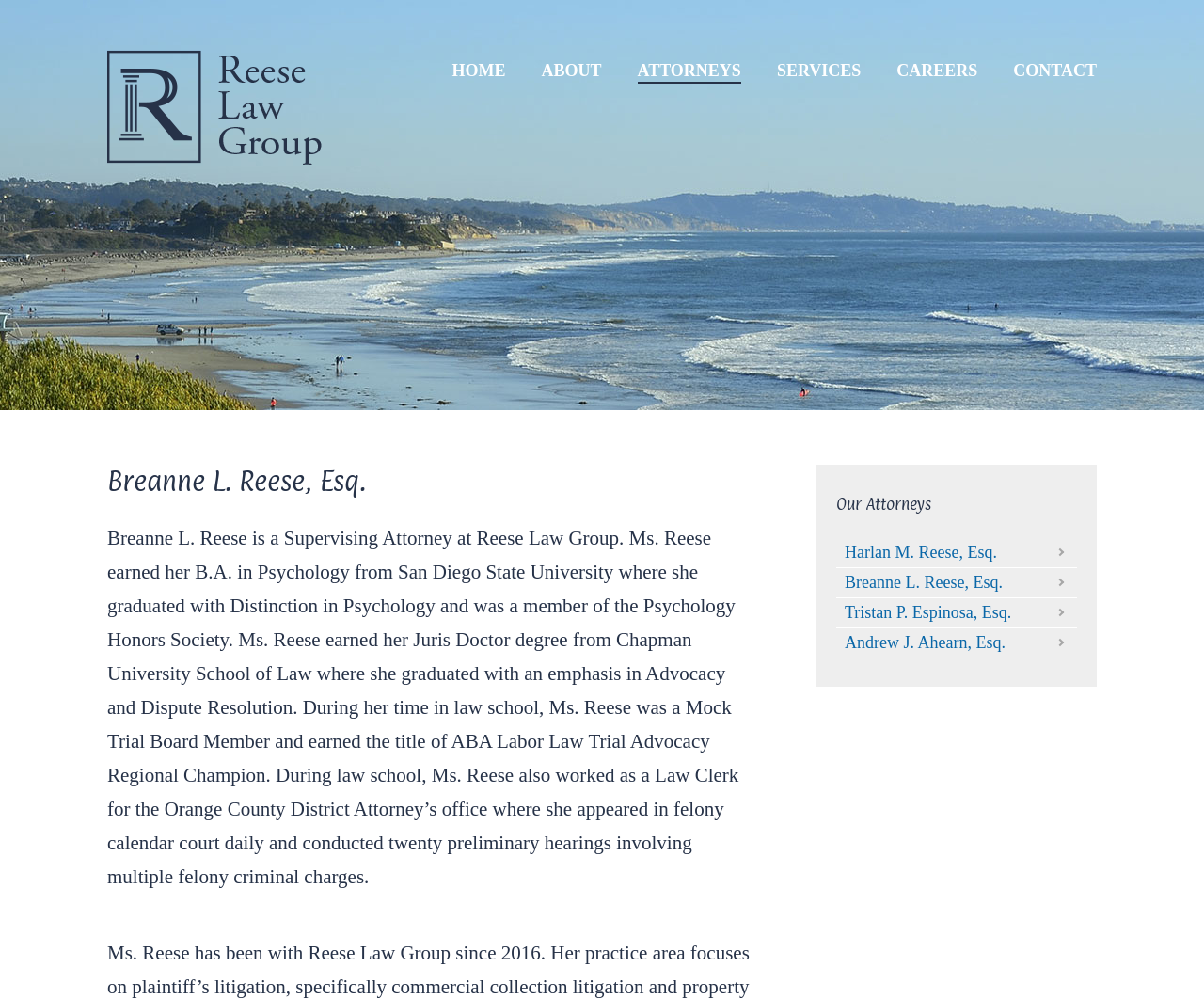Could you locate the bounding box coordinates for the section that should be clicked to accomplish this task: "Contact the law group".

[0.842, 0.059, 0.911, 0.084]